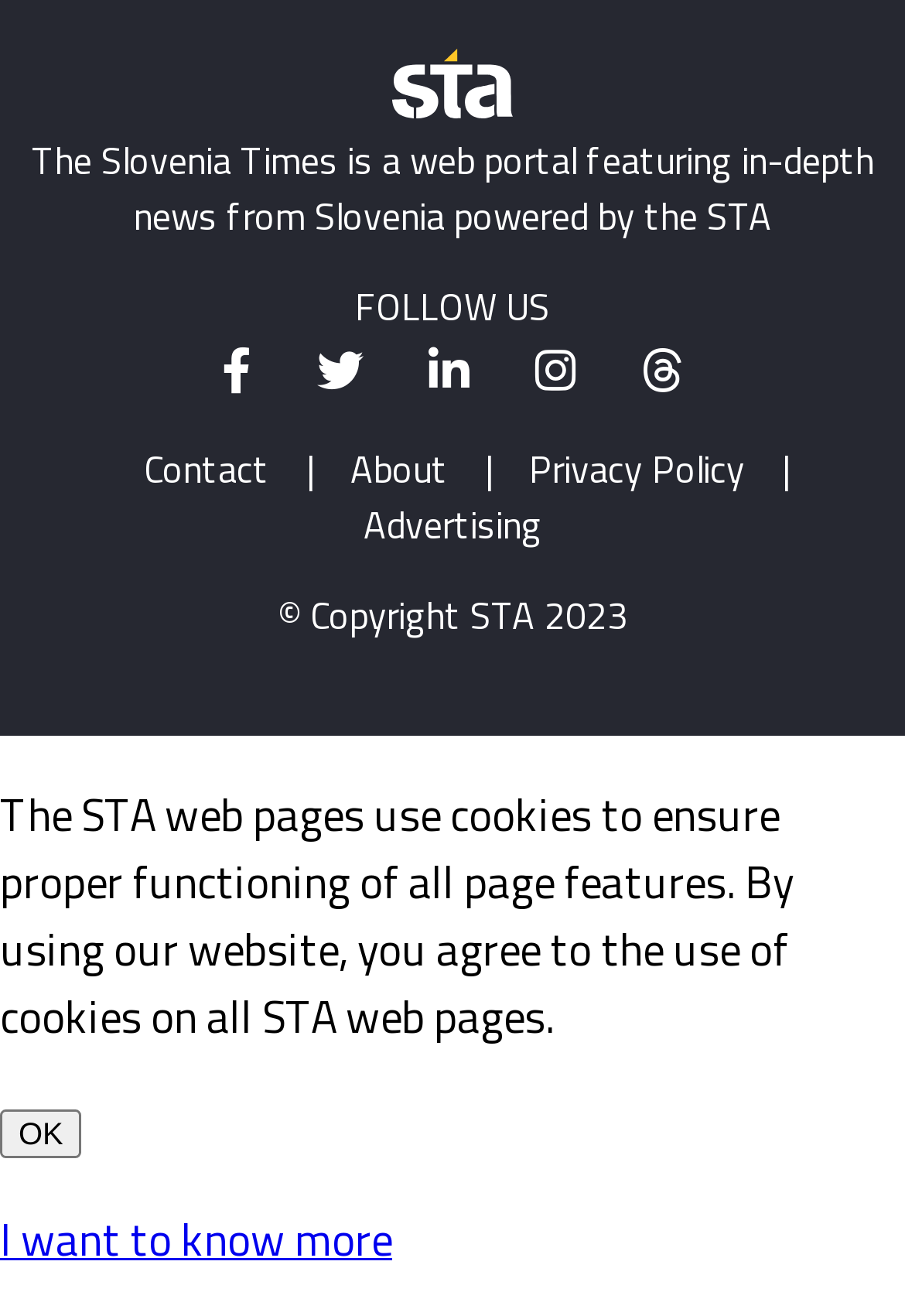Return the bounding box coordinates of the UI element that corresponds to this description: "© Copyright STA 2023". The coordinates must be given as four float numbers in the range of 0 and 1, [left, top, right, bottom].

[0.306, 0.446, 0.694, 0.488]